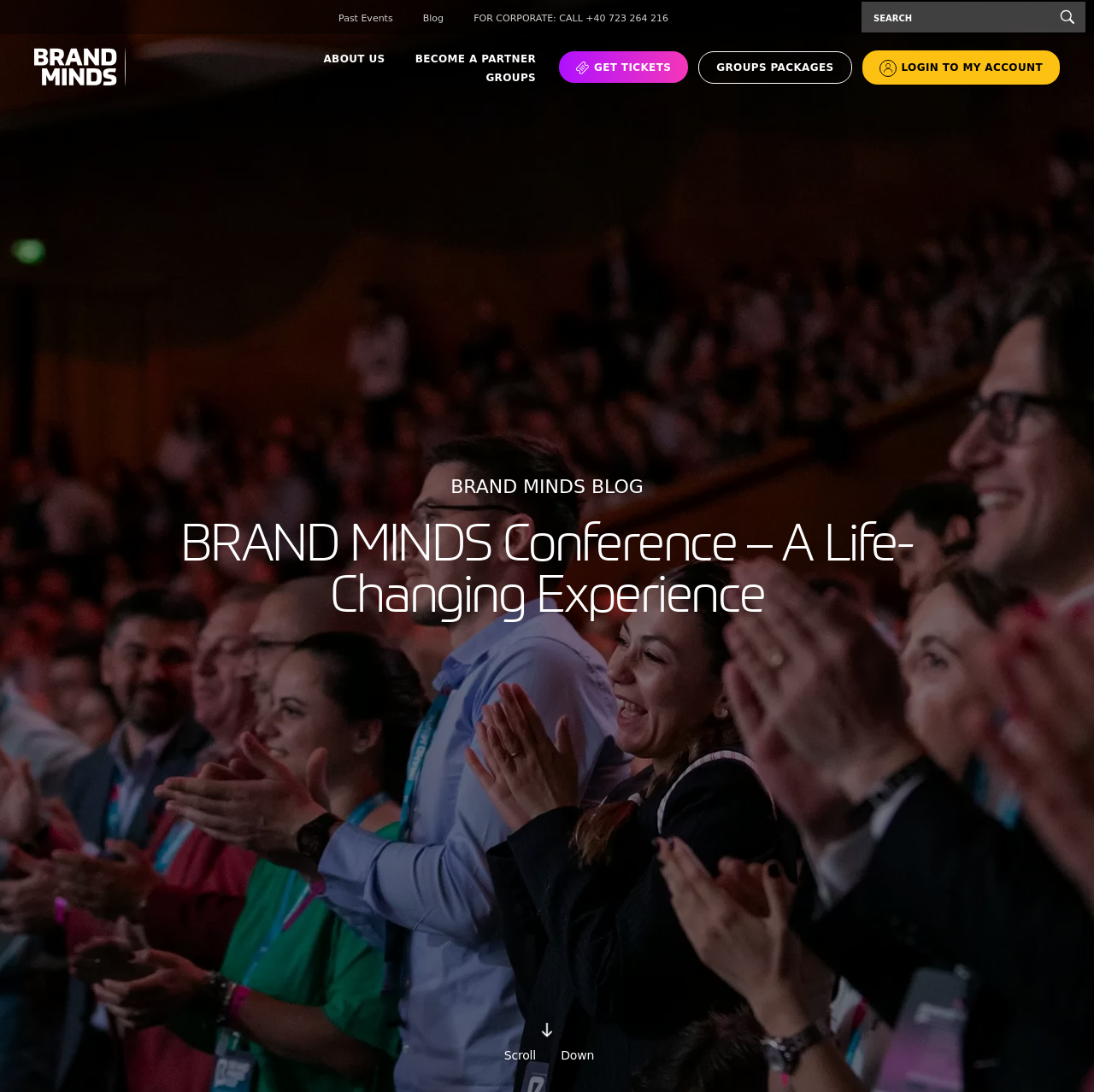What is the topmost link on the webpage?
Use the image to give a comprehensive and detailed response to the question.

By analyzing the bounding box coordinates, I determined that the link 'BRAND MINDS UNITING THE BUSINESS WORLD' has the smallest y1 value, which means it is located at the top of the webpage.